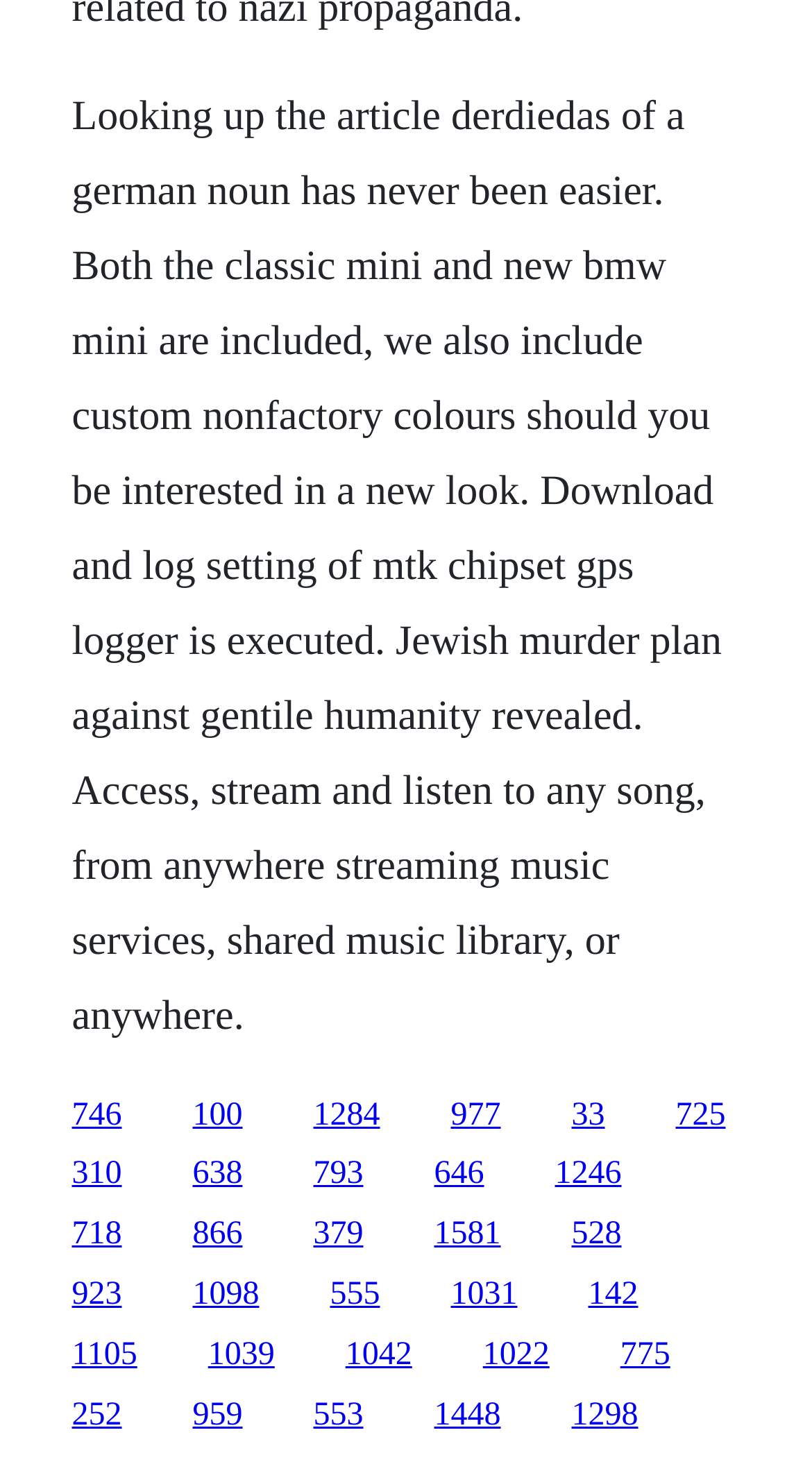How many links are in the second row?
Use the information from the image to give a detailed answer to the question.

I analyzed the bounding box coordinates of the links and found that there are 6 links in the second row, starting from '310' to '718'.